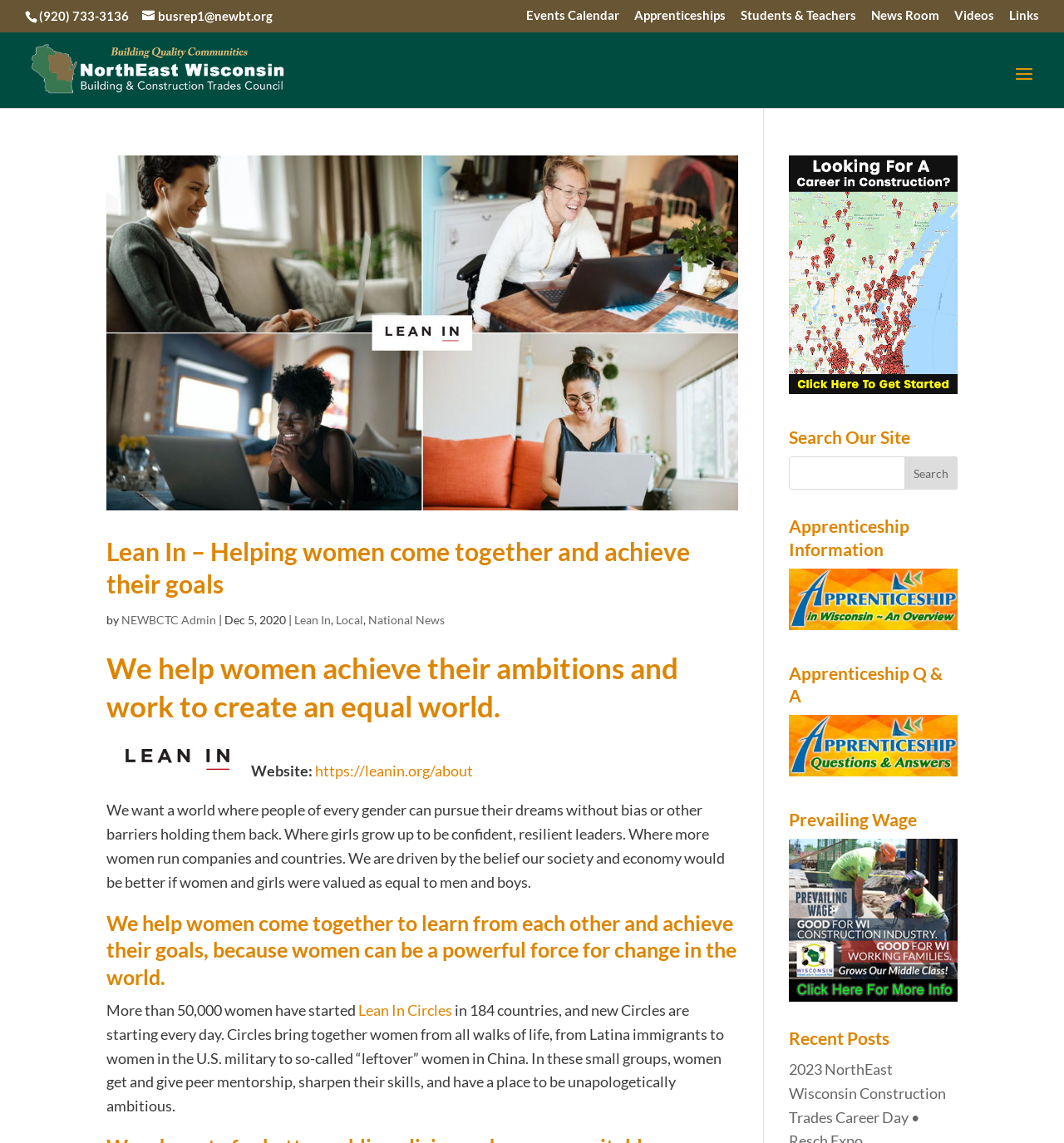What is the topic of the 'Apprenticeship Information' section?
Carefully examine the image and provide a detailed answer to the question.

I found the topic of the 'Apprenticeship Information' section by reading the link element in that section, which contains the text 'Apprenticeships in Wisconsin,WI apprentice,Wisconsin Unions,Union Apprenticeships'. This suggests that the section is providing information about apprenticeships in Wisconsin.